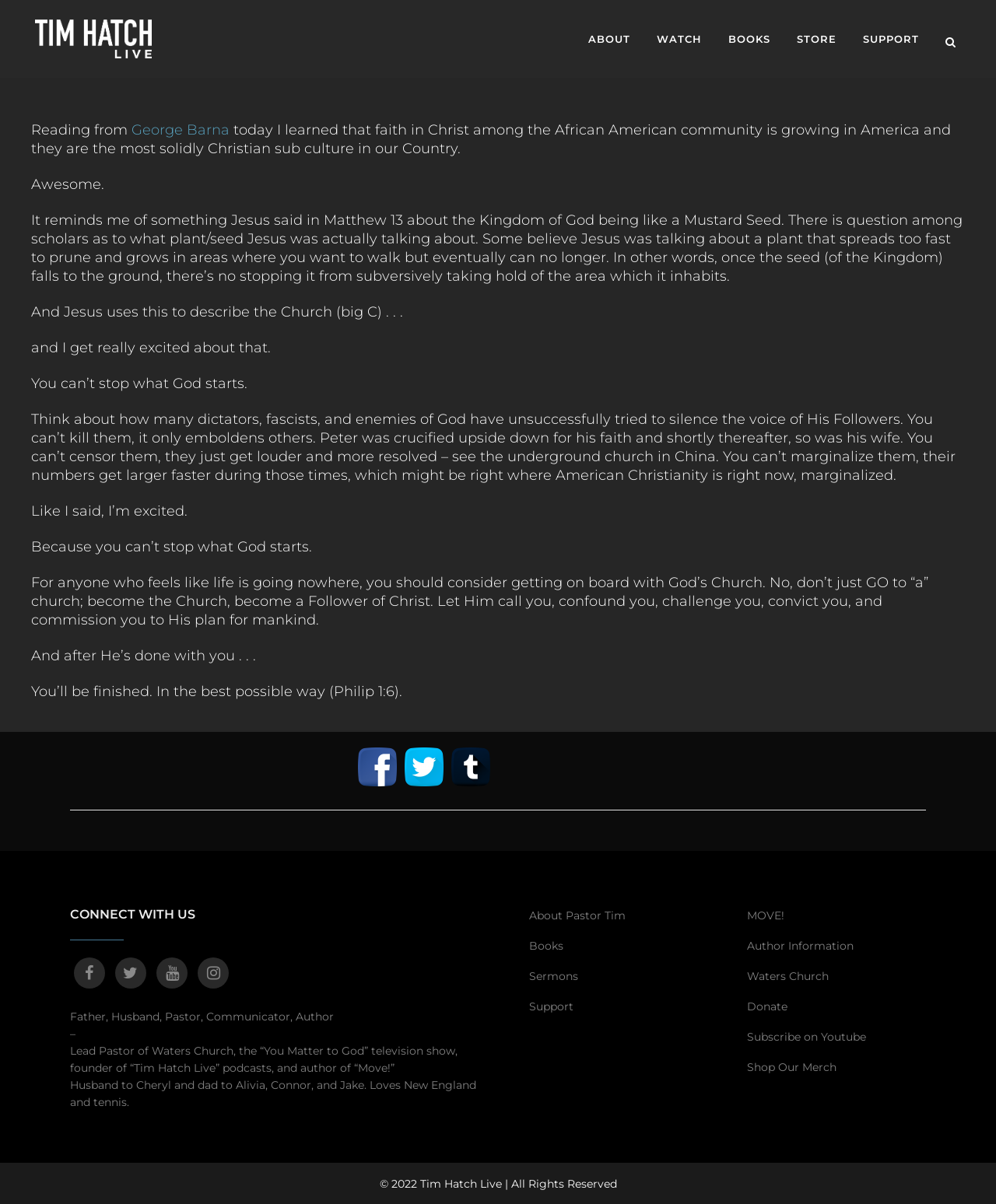What is the name of the pastor?
Based on the image, give a one-word or short phrase answer.

Tim Hatch